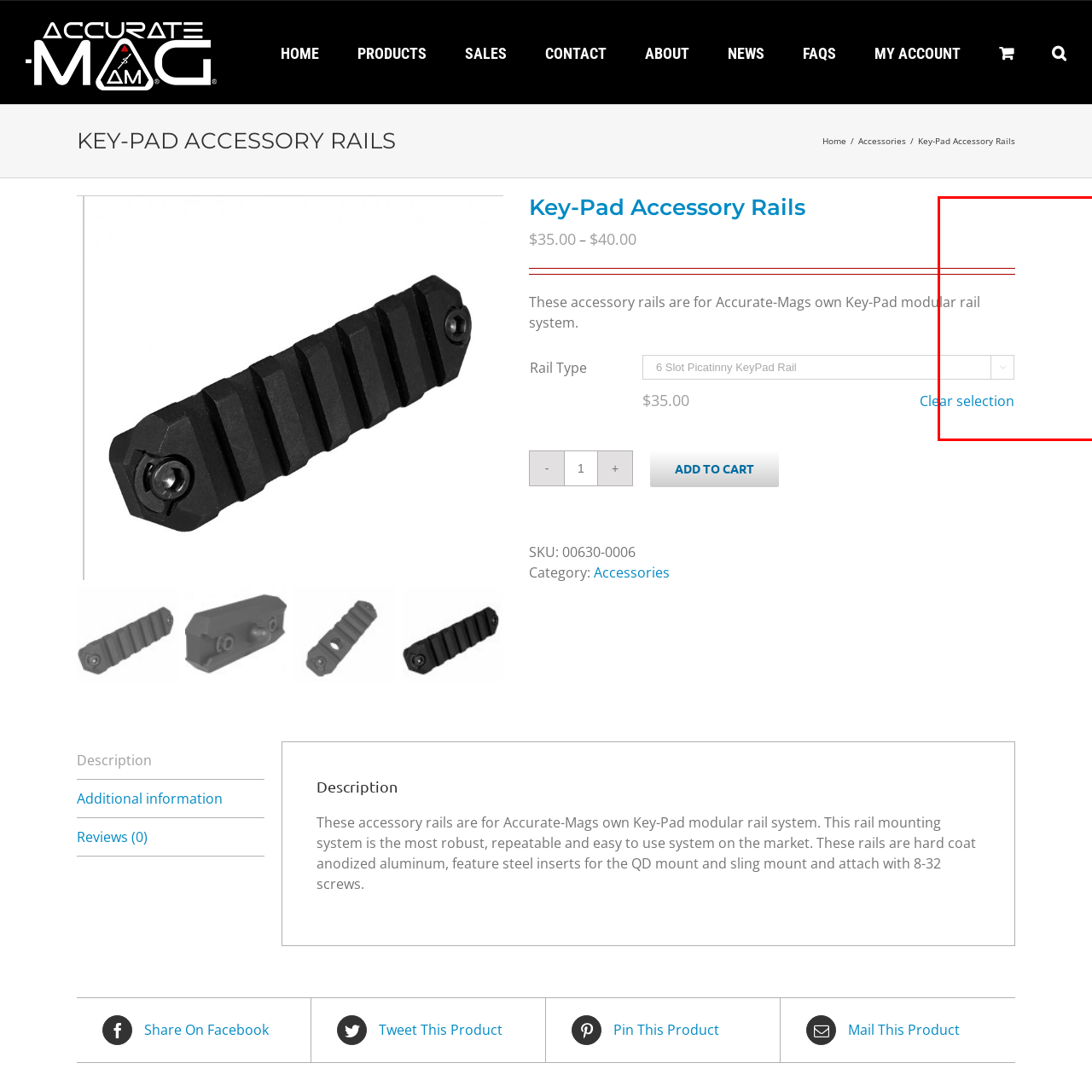Inspect the part framed by the grey rectangle, What is the purpose of the interactive element? 
Reply with a single word or phrase.

To select the type of rail